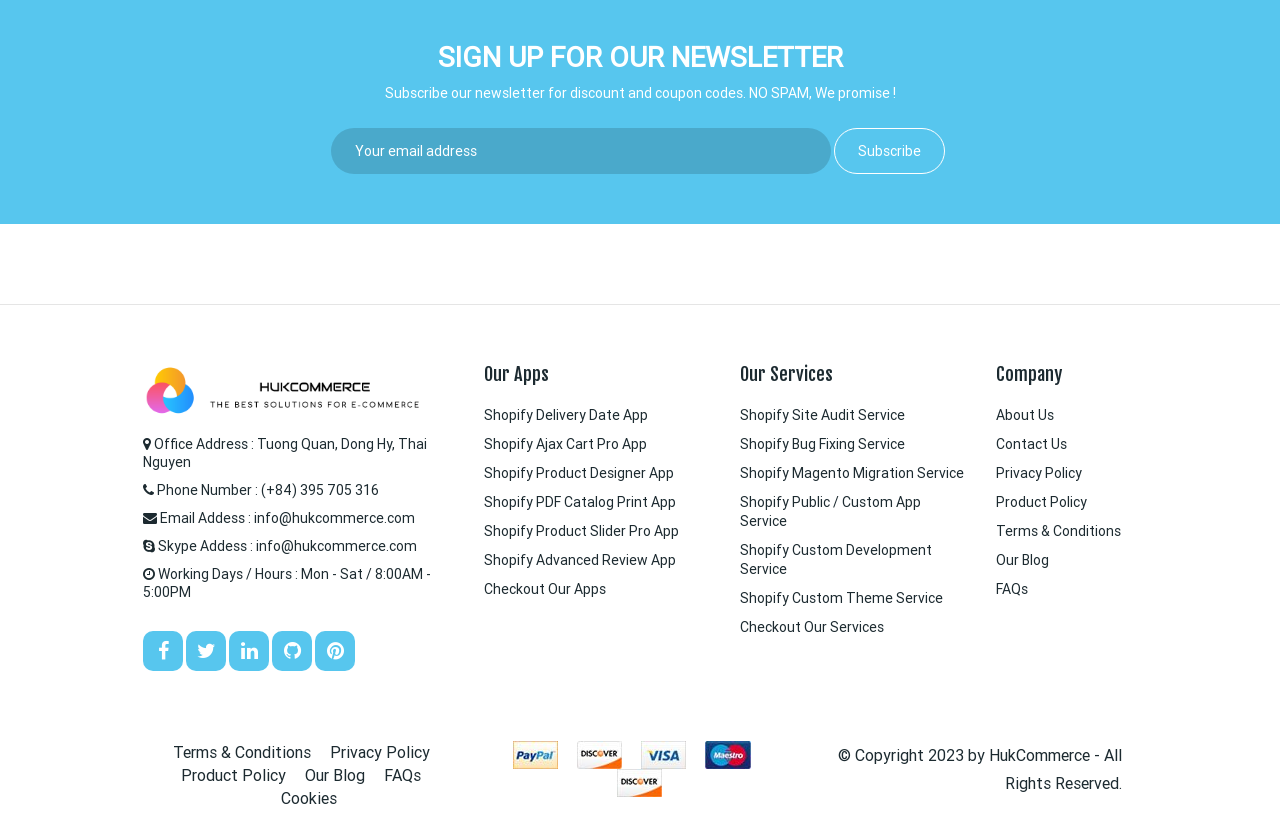Determine the bounding box coordinates of the region I should click to achieve the following instruction: "Check out Shopify Delivery Date App". Ensure the bounding box coordinates are four float numbers between 0 and 1, i.e., [left, top, right, bottom].

[0.378, 0.489, 0.507, 0.511]